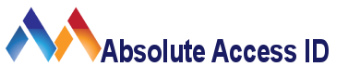What is the primary focus of Absolute Access ID?
Give a thorough and detailed response to the question.

The caption reflects Absolute Access ID's focus on technology and customer service in the realm of ID card systems and related products, indicating that these are the primary areas of concentration for the company.